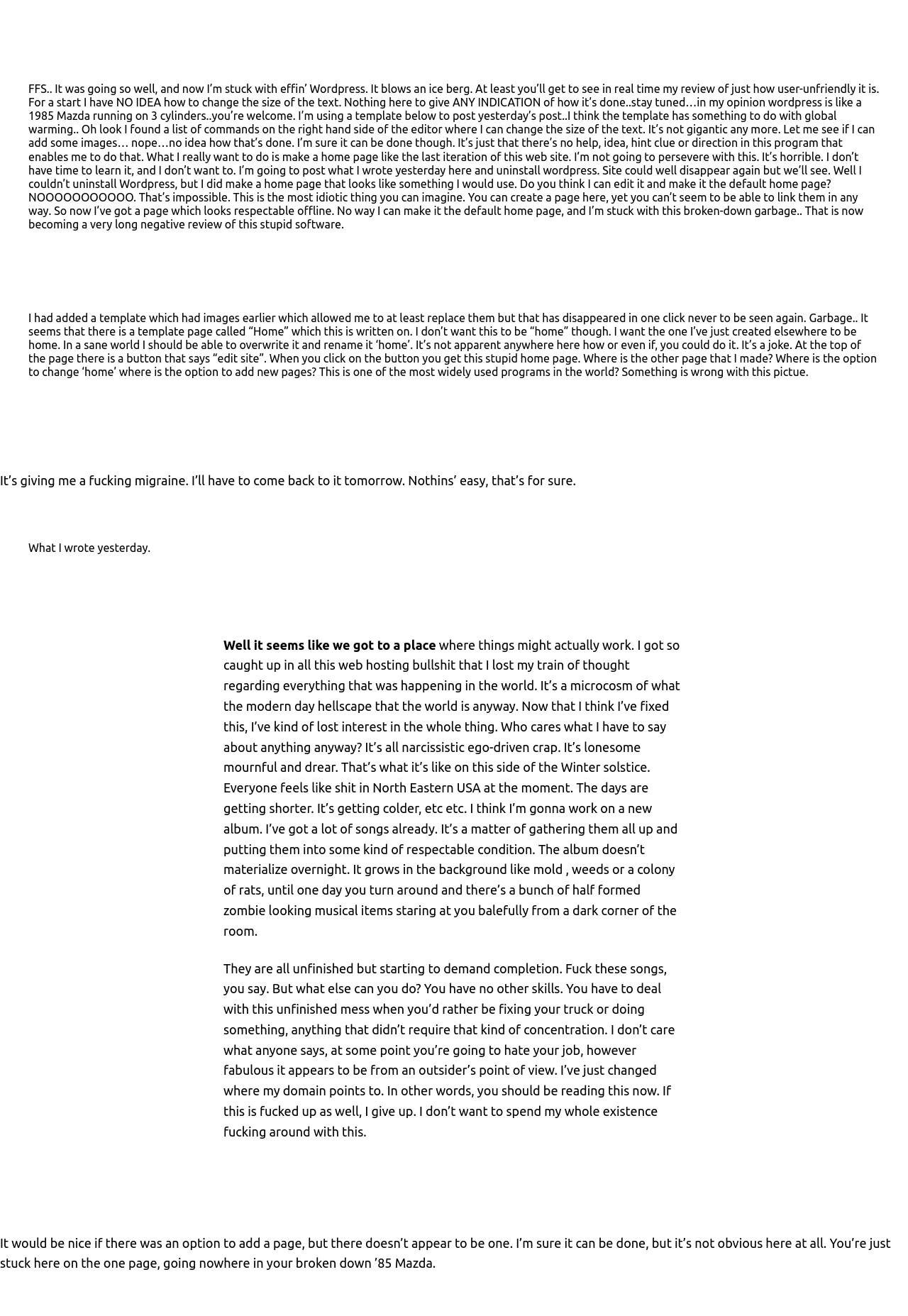Given the content of the image, can you provide a detailed answer to the question?
What is the author planning to work on next?

The author mentions that they have a lot of songs already and are planning to work on a new album. They compare the process of creating an album to mold, weeds, or a colony of rats growing in the background.